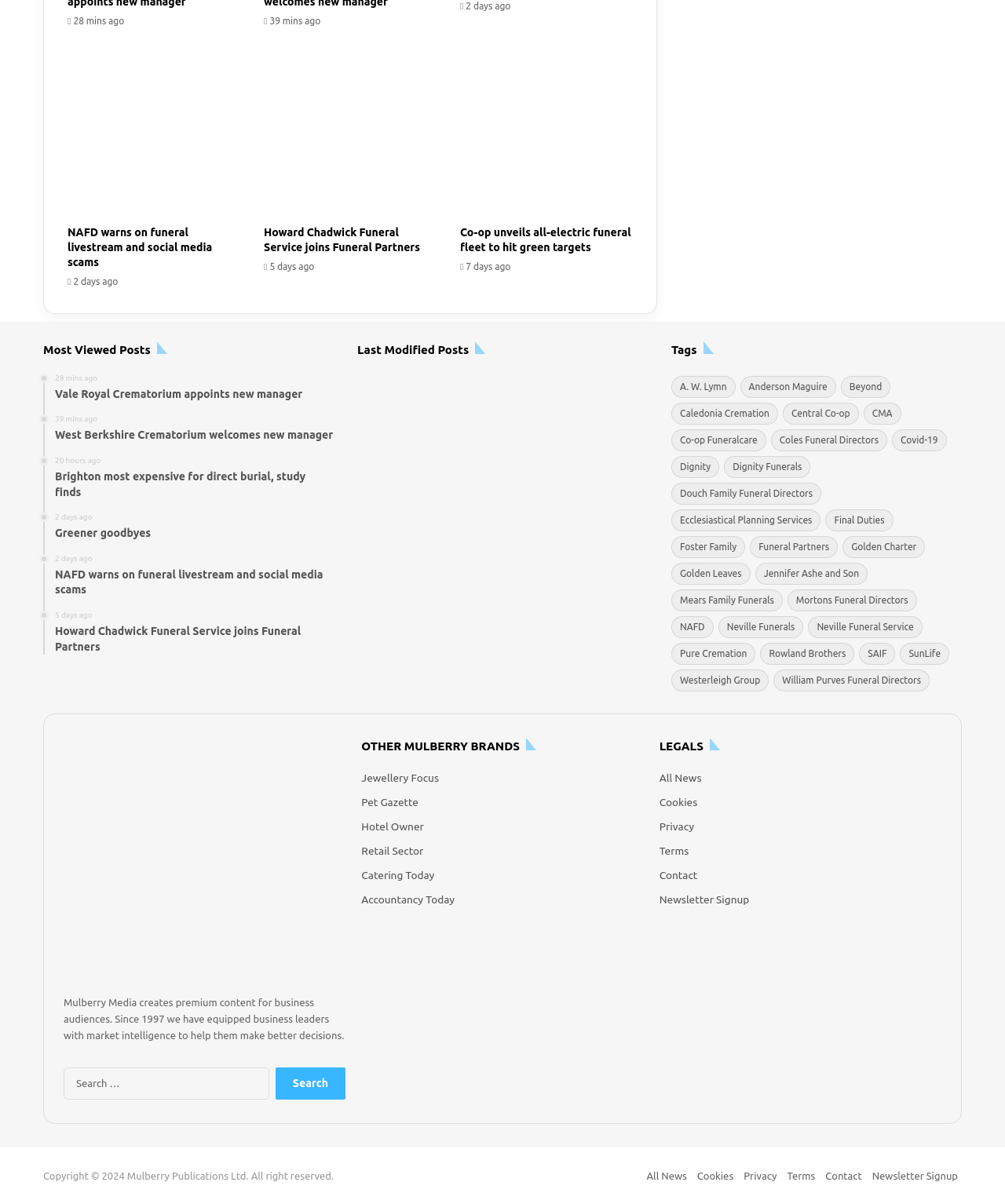Please find the bounding box coordinates of the section that needs to be clicked to achieve this instruction: "View posts tagged with Co-op Funeralcare".

[0.668, 0.356, 0.762, 0.375]